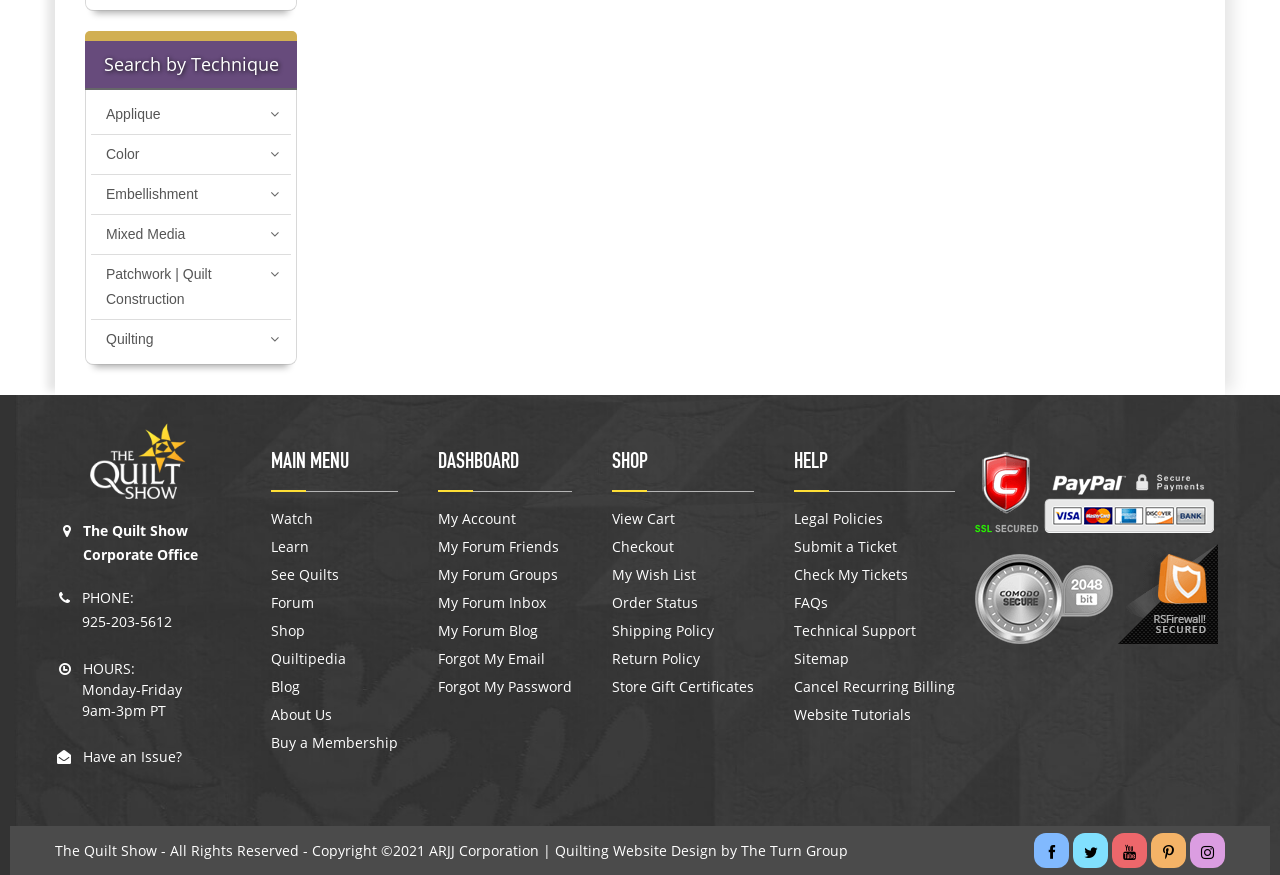What is the main menu?
Give a one-word or short-phrase answer derived from the screenshot.

Watch, Learn, See Quilts, Forum, Shop, Quiltipedia, Blog, About Us, Buy a Membership